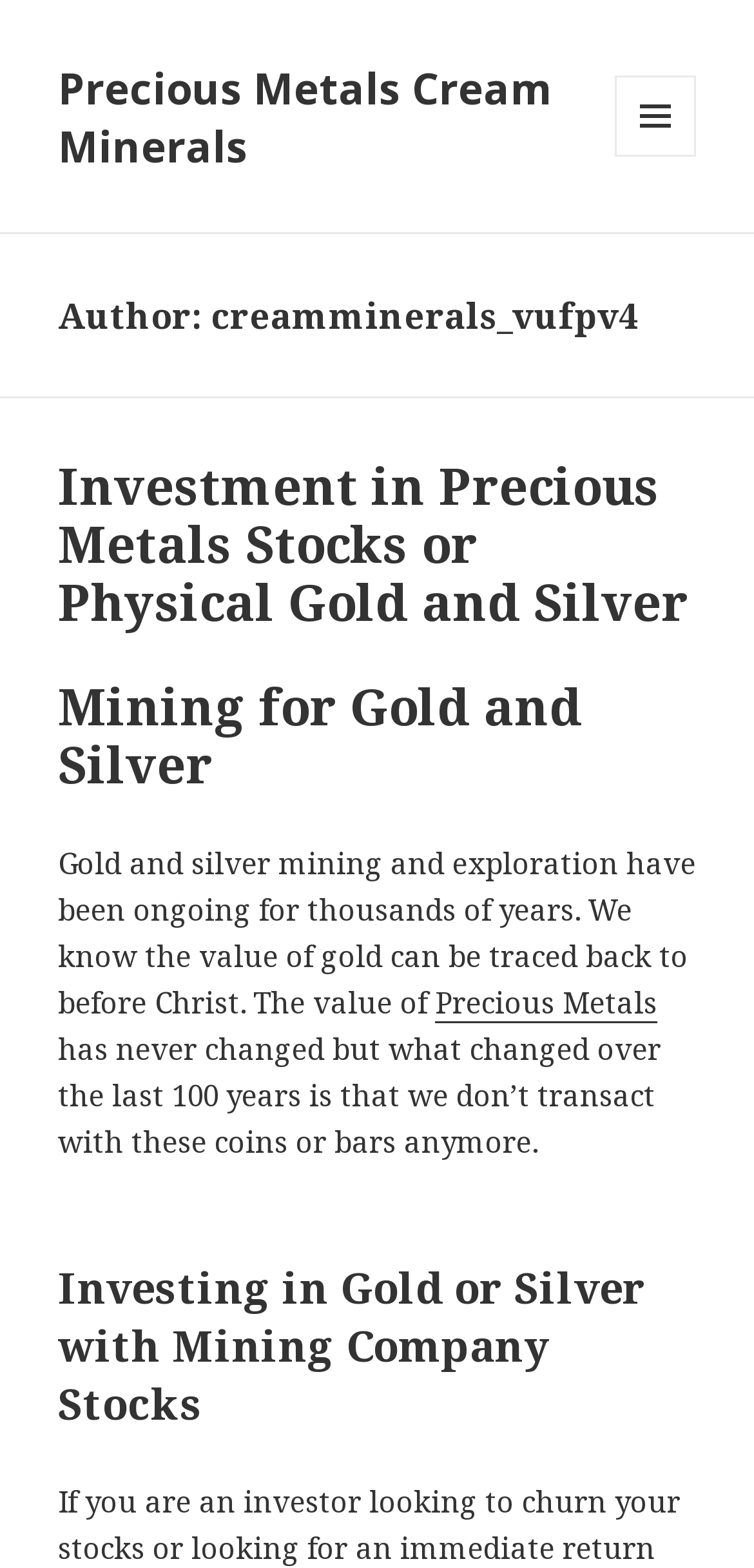What is the author of this webpage?
Examine the image and give a concise answer in one word or a short phrase.

creamminerals_vufpv4